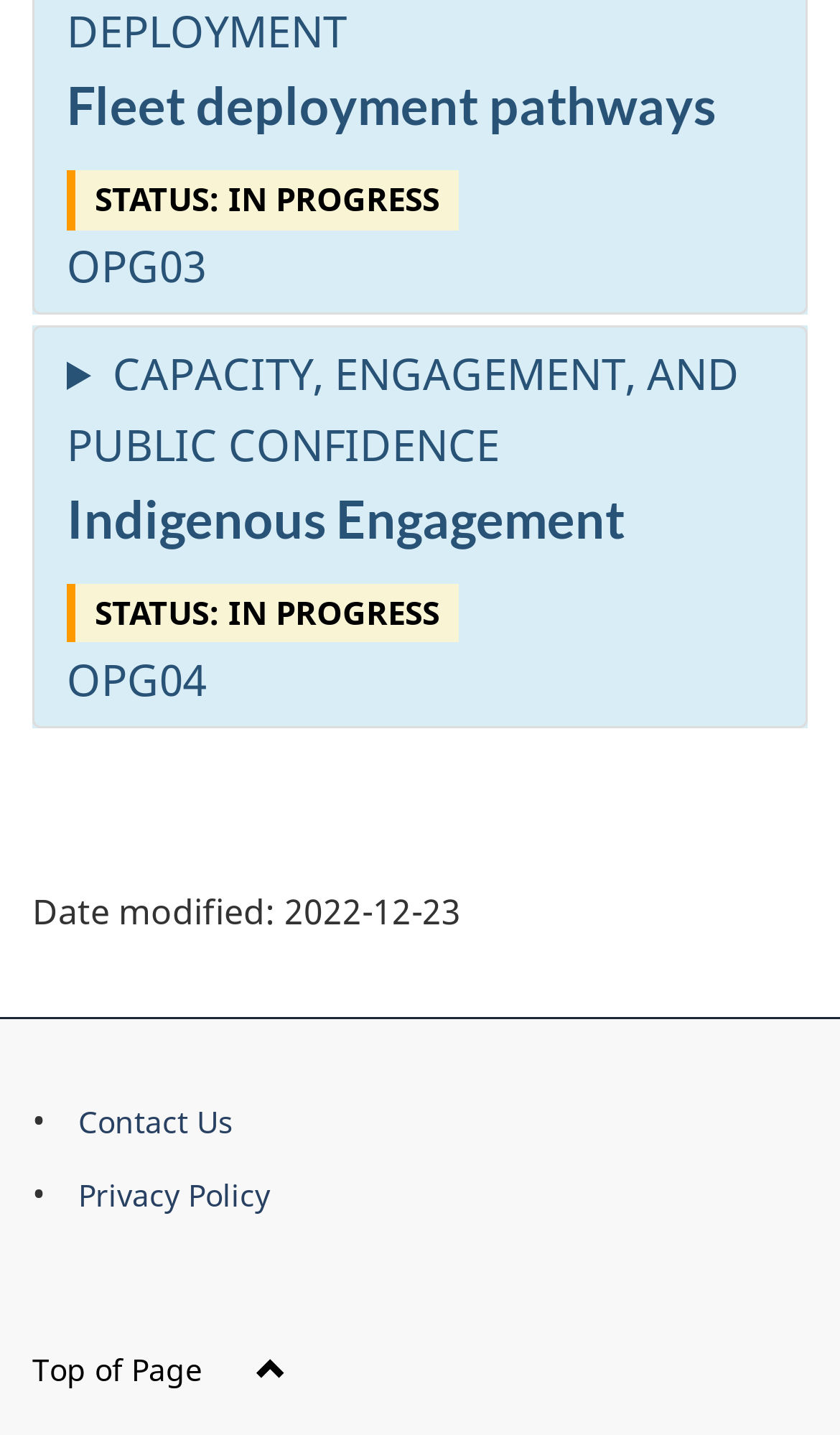Please provide a one-word or phrase answer to the question: 
What is the purpose of the link at the bottom of the page?

Top of Page